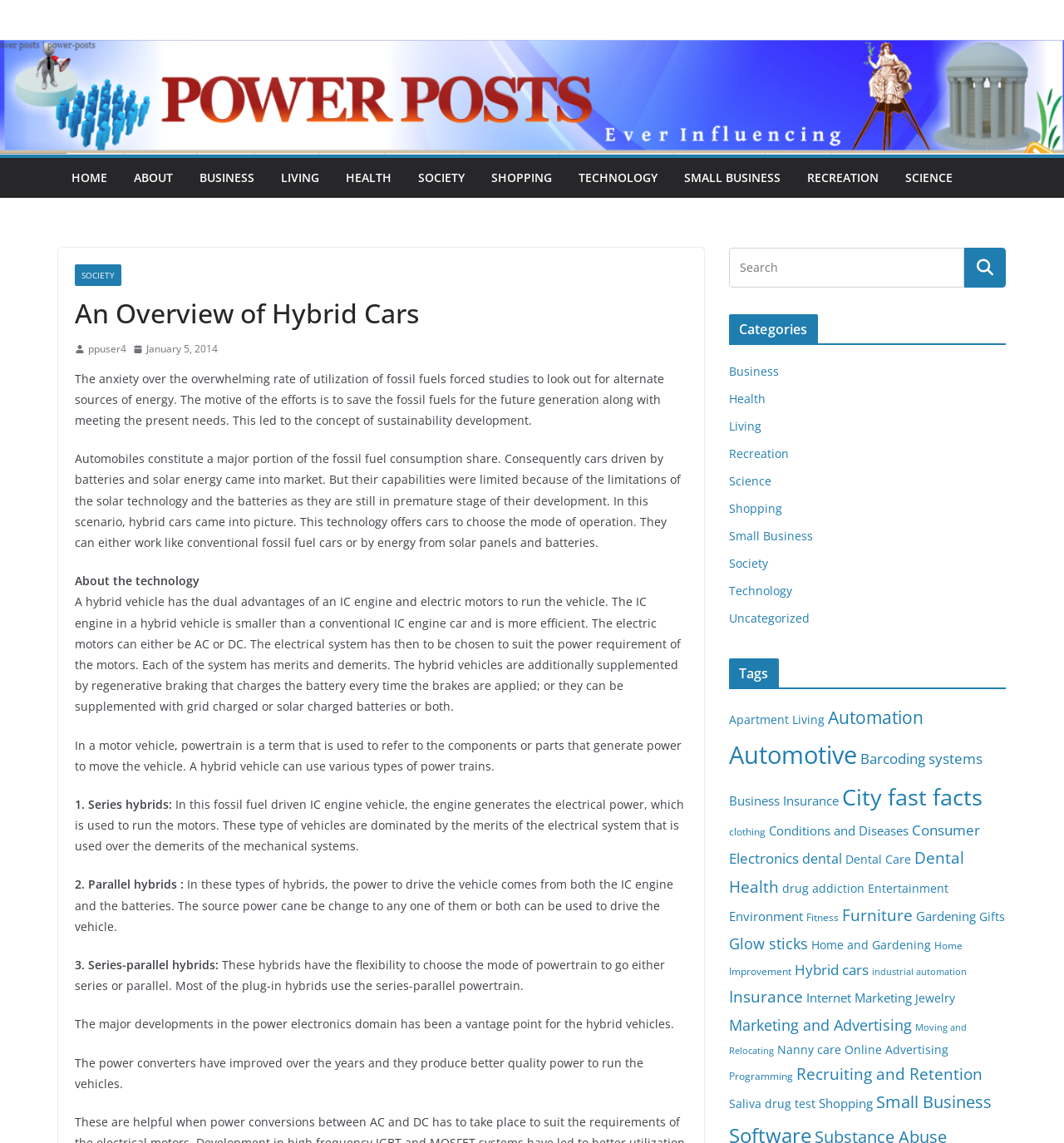Identify the bounding box for the element characterized by the following description: "January 5, 2014August 19, 2021".

[0.125, 0.298, 0.205, 0.313]